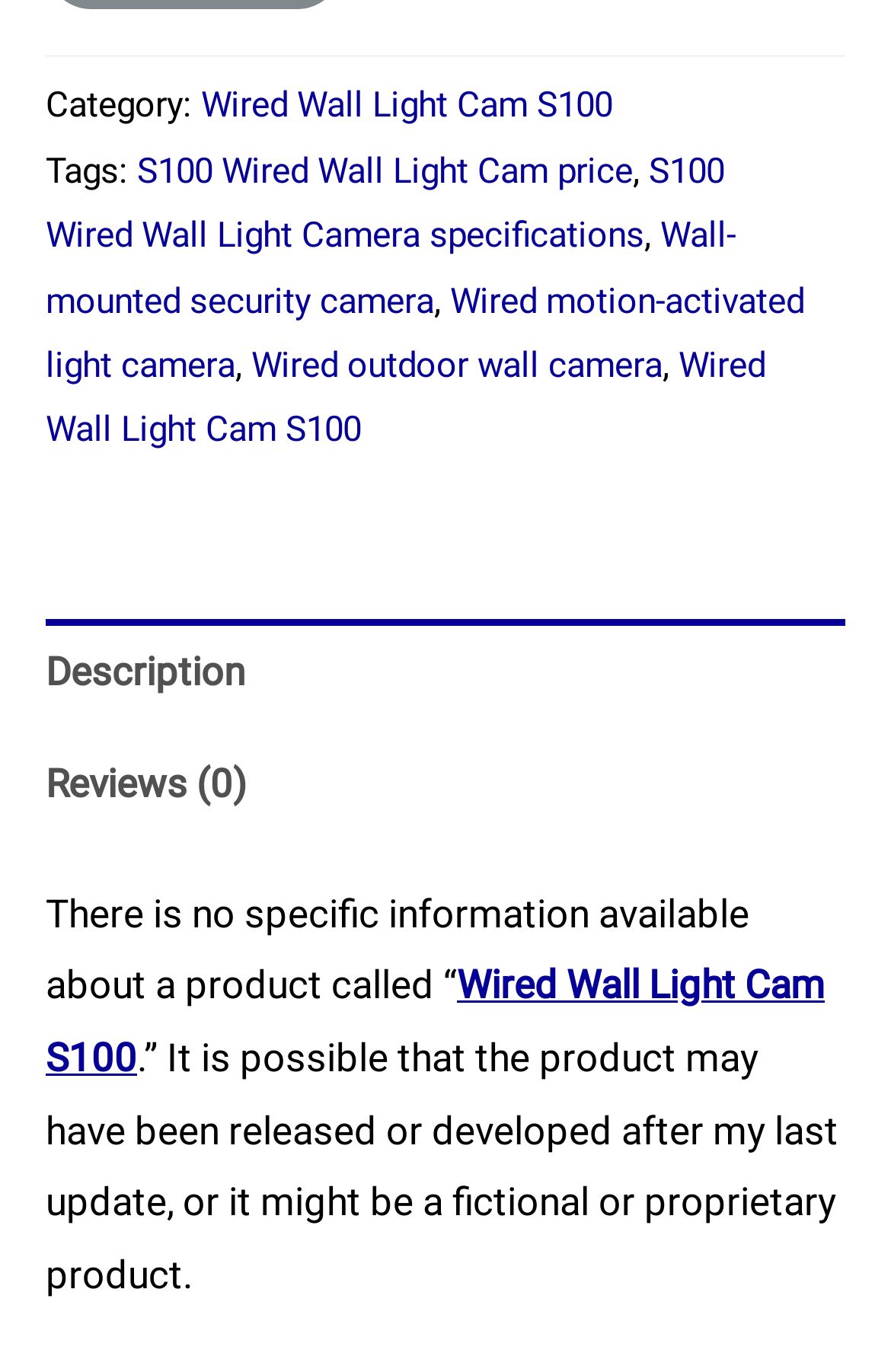Please identify the bounding box coordinates of where to click in order to follow the instruction: "Check S100 Wired Wall Light Cam price".

[0.154, 0.089, 0.71, 0.119]